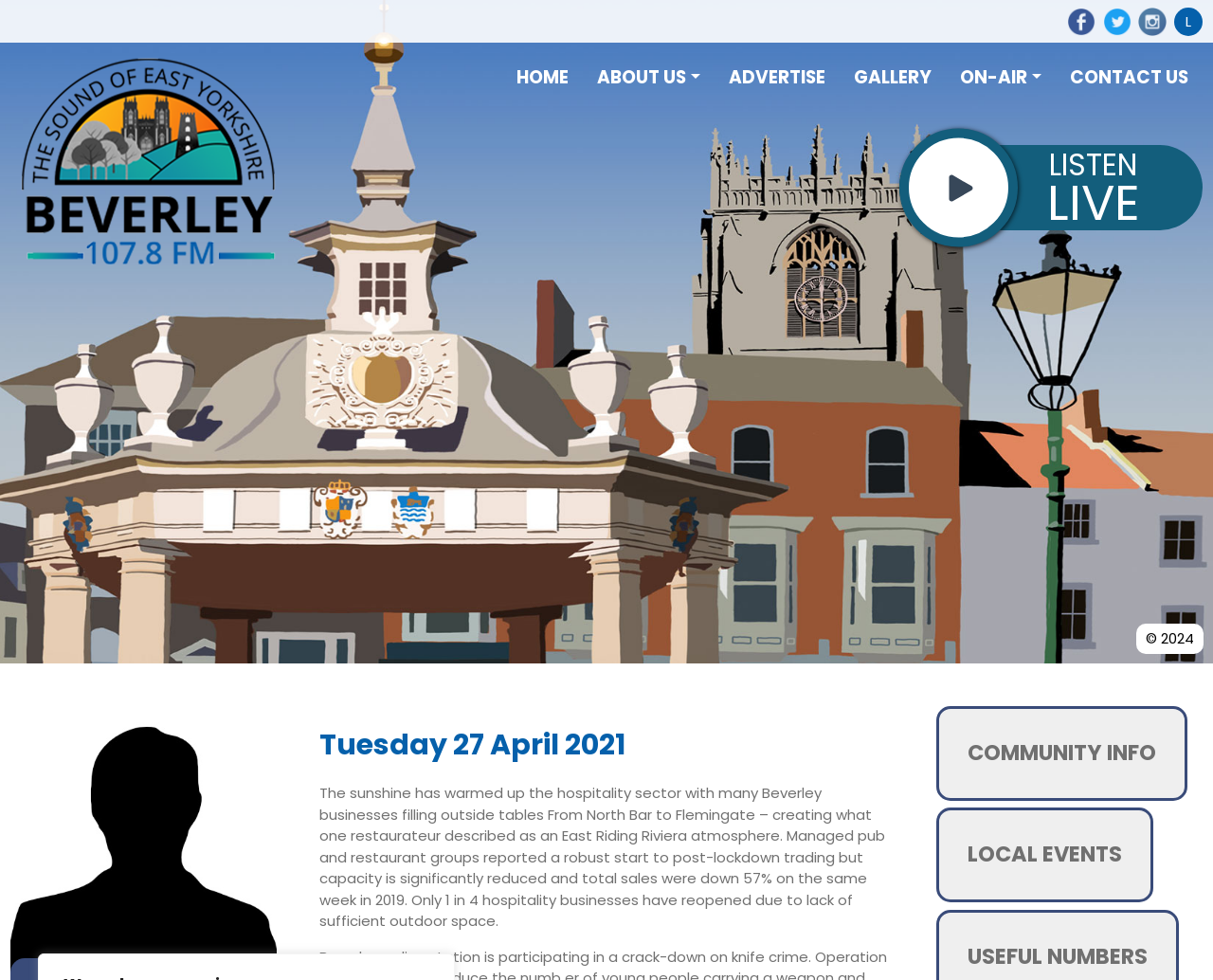What is the purpose of the 'LISTEN' button?
Please answer the question with a detailed response using the information from the screenshot.

The 'LISTEN' button is likely used to listen to live radio, as it is a common feature on radio station websites.